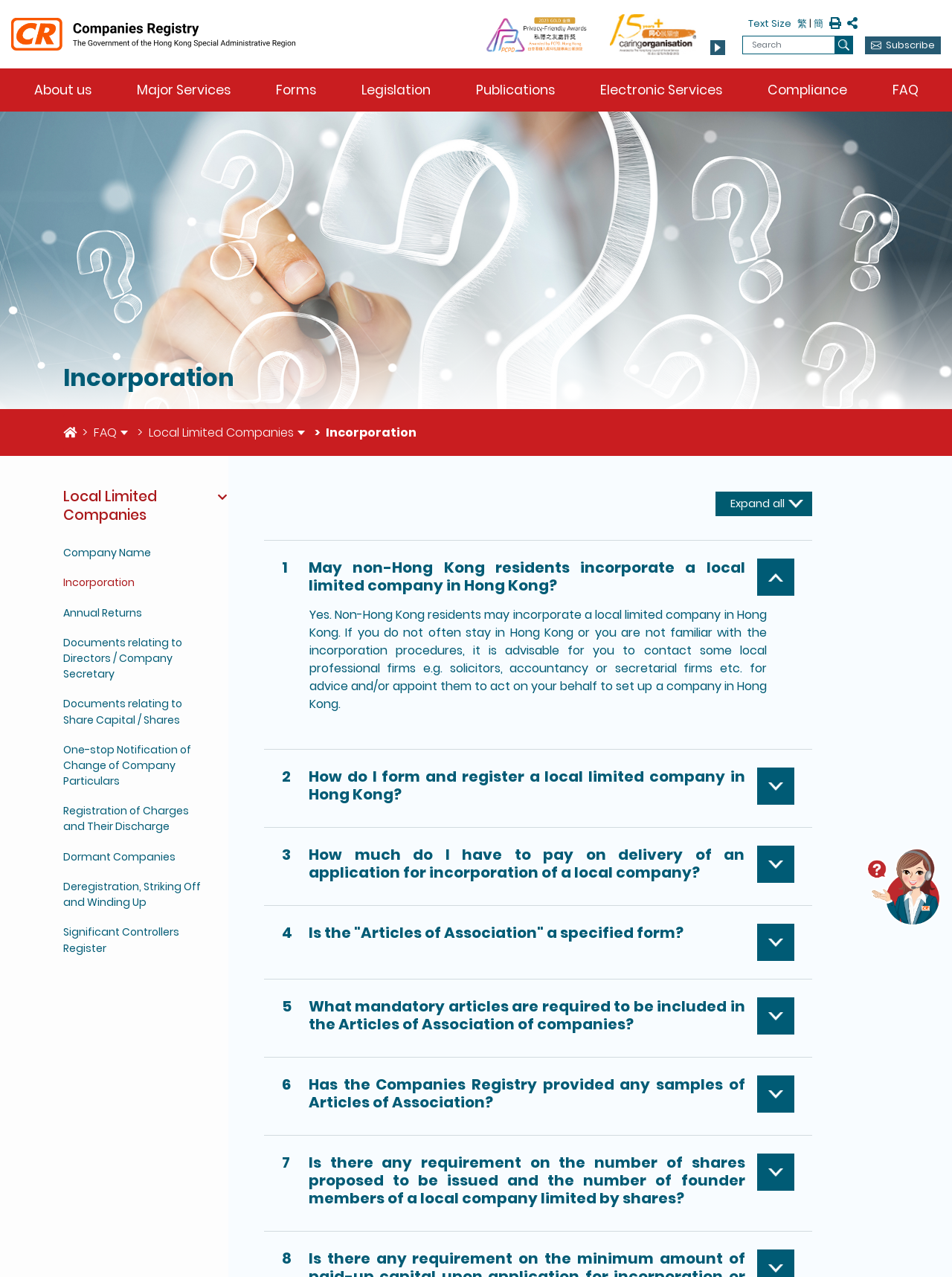Answer the question below in one word or phrase:
How many awards are displayed on the webpage?

5